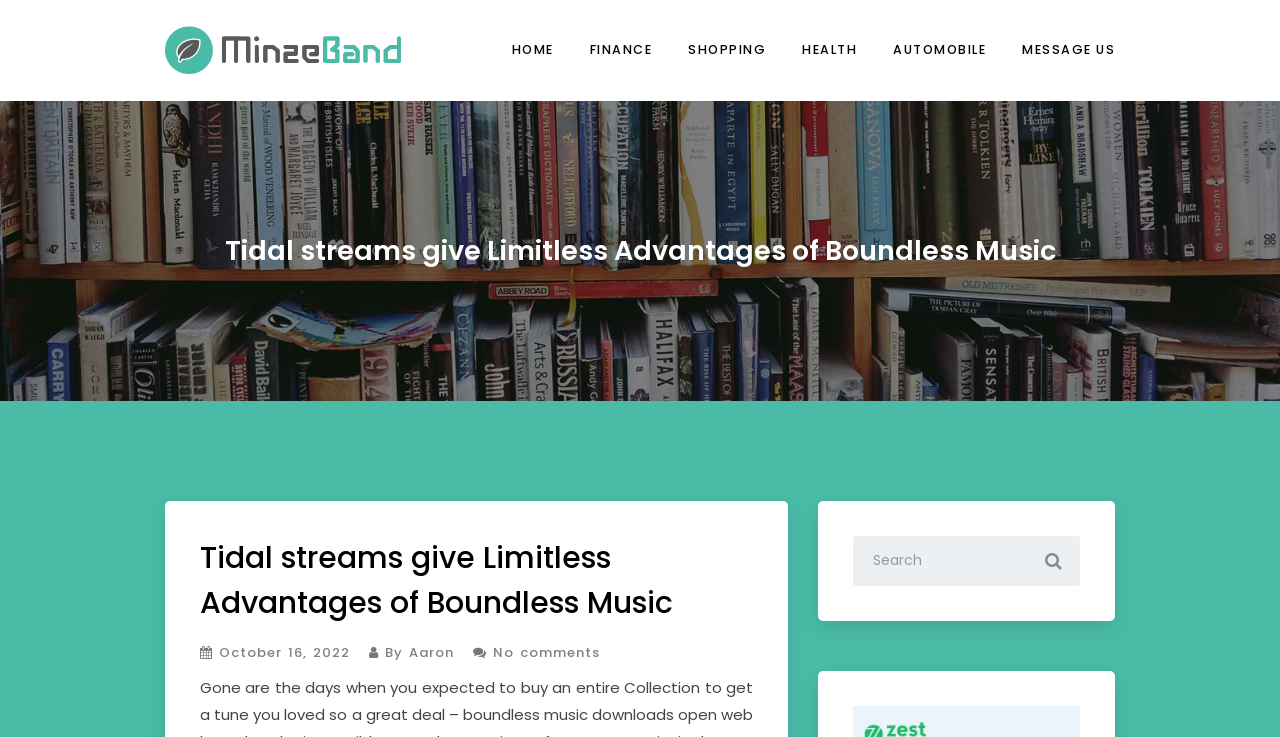Predict the bounding box coordinates for the UI element described as: "Finance". The coordinates should be four float numbers between 0 and 1, presented as [left, top, right, bottom].

[0.457, 0.033, 0.513, 0.104]